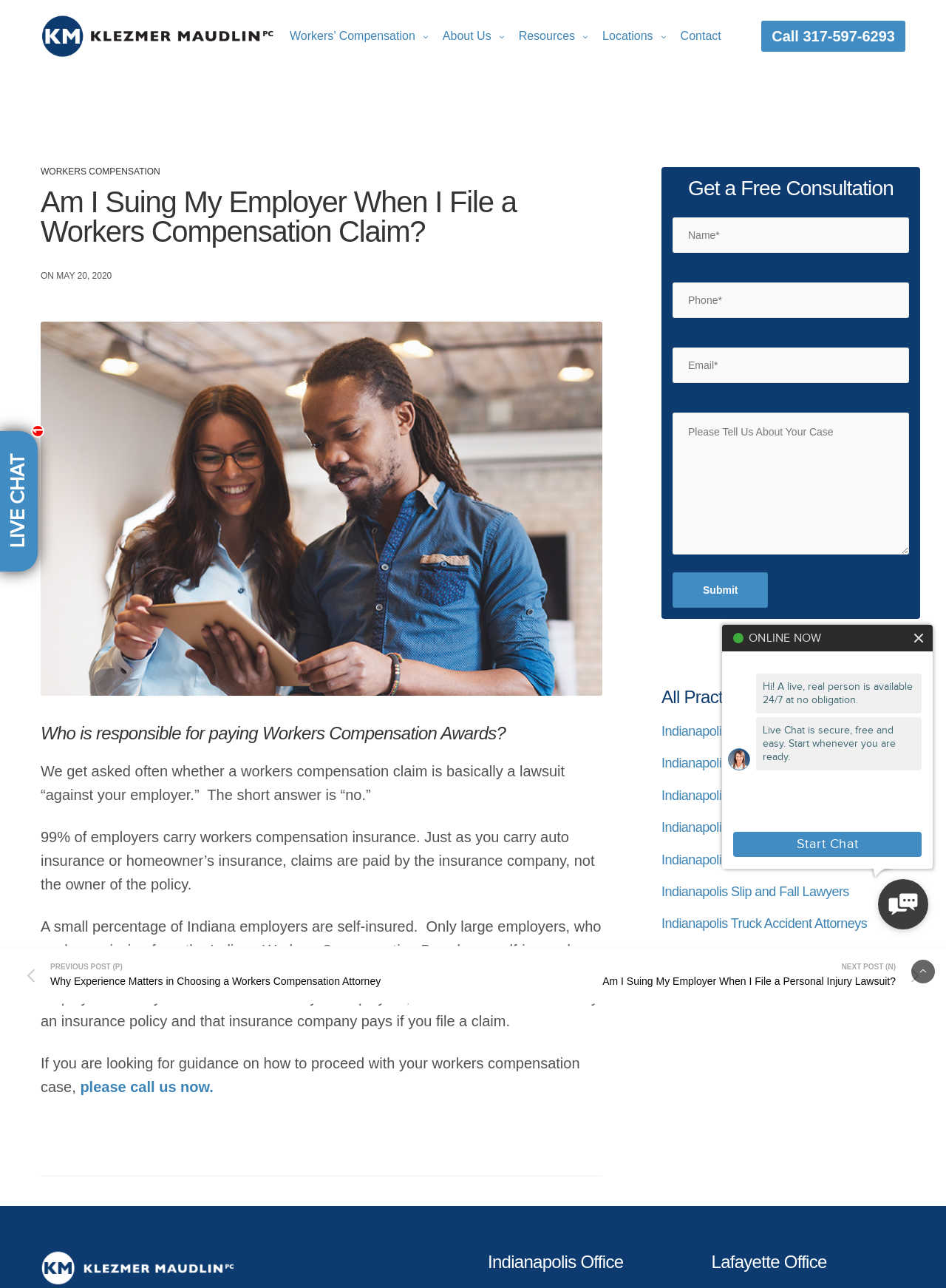Describe the webpage in detail, including text, images, and layout.

This webpage is about workers' compensation claims and is hosted by Klezmer Maudlin PC, a law firm. At the top of the page, there is a navigation menu with links to various sections, including "Workers' Compensation", "About Us", "Resources", "Locations", and "Contact". Below the navigation menu, there is a prominent call-to-action button "Call 317-597-6293" and a link to the law firm's logo.

The main content of the page is an article titled "Am I Suing My Employer When I File a Workers Compensation Claim?" The article is divided into sections, with headings and paragraphs of text. The first section explains that filing a workers' compensation claim is not the same as suing one's employer. The second section discusses who is responsible for paying workers' compensation awards, stating that in most cases, it is the insurance company, not the employer.

There are several images on the page, including a logo of Klezmer Maudlin PC, an image related to the article's topic, and a few icons and buttons. The page also has a footer section with links to various practice areas, including personal injury, car accidents, bicycle accidents, and workers' compensation.

On the right side of the page, there is a form to request a free consultation, with fields for name, phone number, email, and message. Below the form, there are links to various practice areas, including personal injury, car accidents, and workers' compensation.

At the bottom of the page, there are links to previous and next posts, as well as a link to the Indianapolis office and a Lafayette office. There is also a "Scroll to Top" button and a live chat feature, which allows users to chat with a live person 24/7.